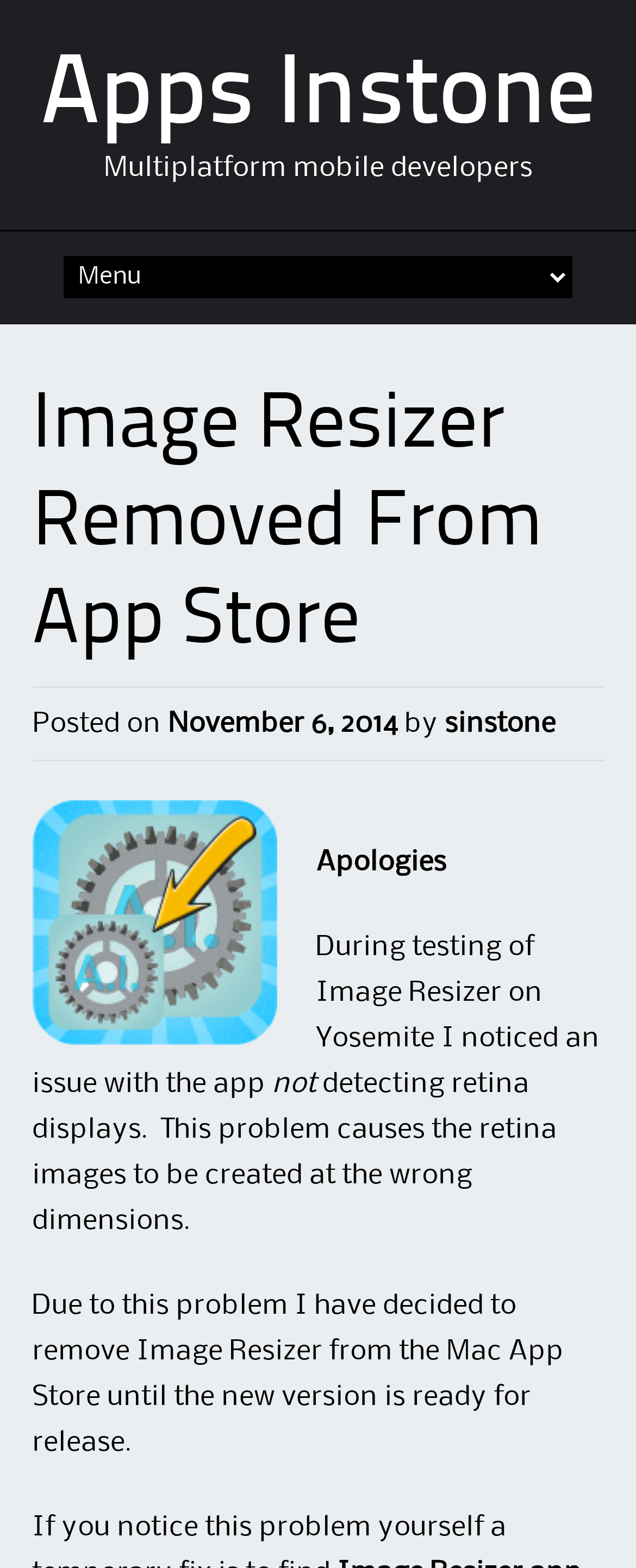Offer a meticulous description of the webpage's structure and content.

The webpage is about an announcement from Apps Instone, a multi-platform mobile developer, regarding the removal of Image Resizer from the App Store. 

At the top of the page, there is a heading with the title "Apps Instone" and a link with the same text. Below it, there is a smaller heading that describes the company as "Multiplatform mobile developers". 

On the top-right side, there is a link to "Skip to content". Next to it, there is a combobox with a dropdown menu. 

The main content of the page is a blog post with a heading that reads "Image Resizer Removed From App Store". The post is dated November 6, 2014, and is written by "sinstone". 

Below the heading, there is an image related to Image Resizer. The post starts with an apology and explains that during testing on Yosemite, an issue was found with the app detecting retina displays, which causes retina images to be created at the wrong dimensions. 

The post continues to explain that due to this problem, the developer has decided to remove Image Resizer from the Mac App Store until a new version is ready for release.